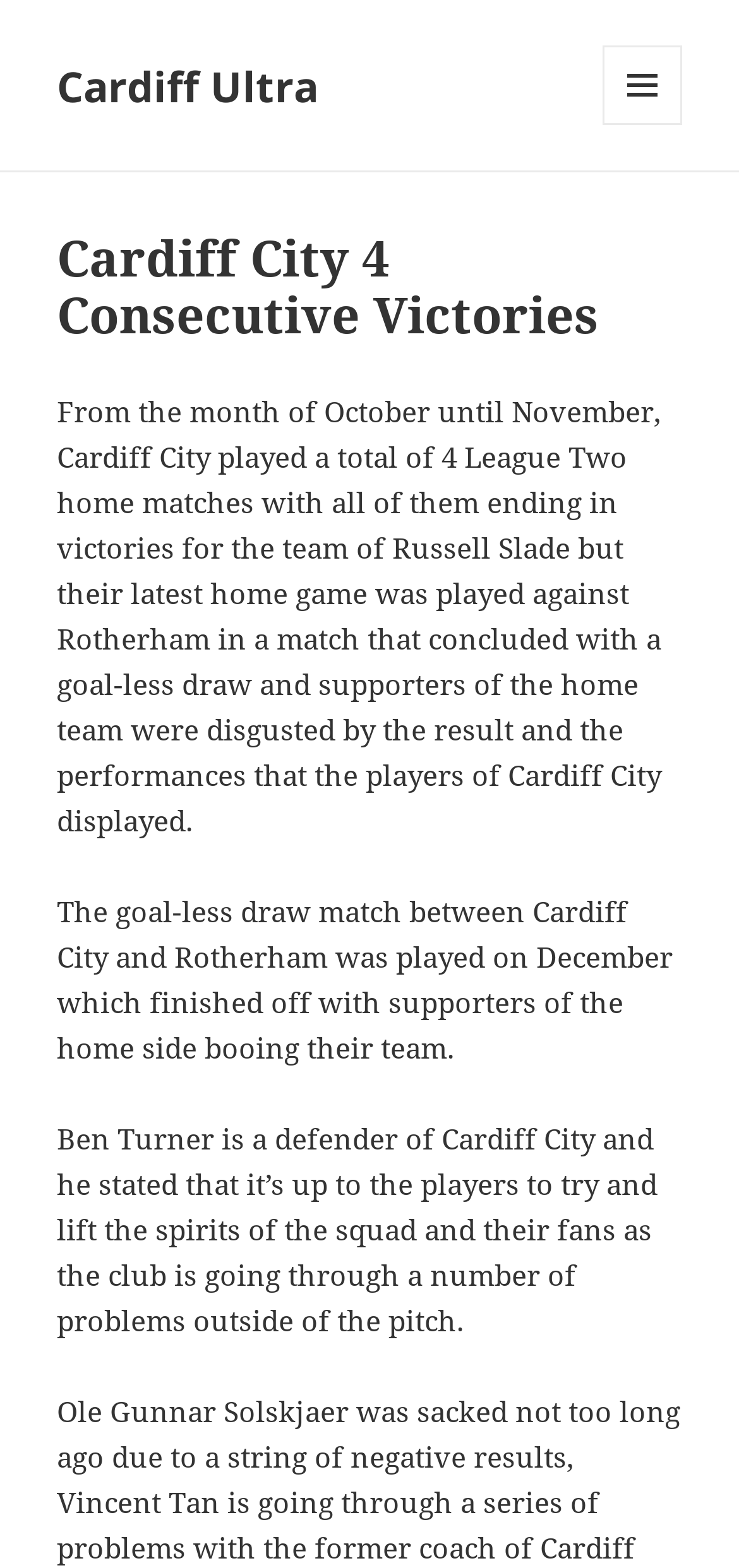In which month did Cardiff City play a goal-less draw match against Rotherham?
Using the visual information from the image, give a one-word or short-phrase answer.

December